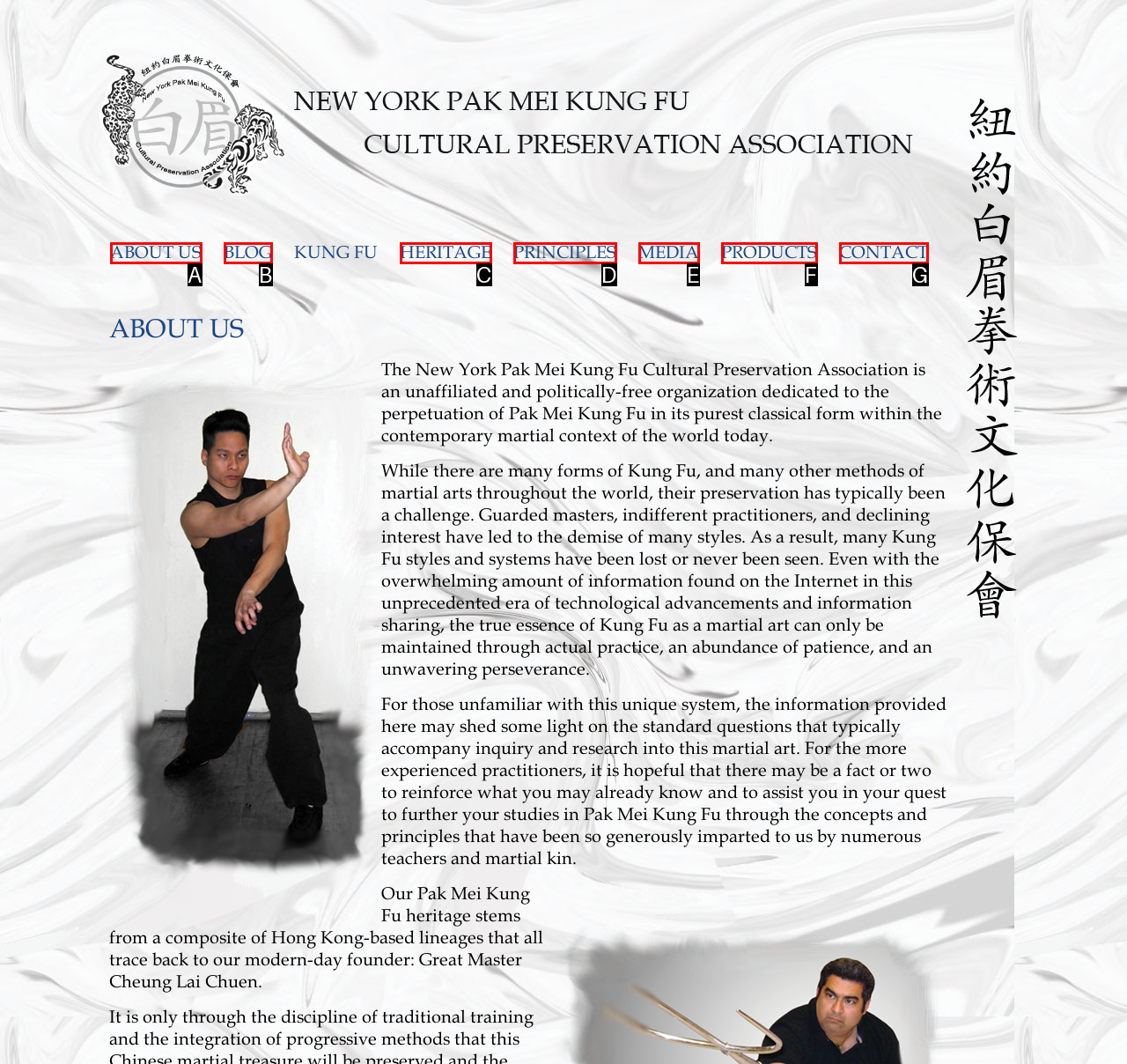From the given choices, determine which HTML element aligns with the description: Principles Respond with the letter of the appropriate option.

D